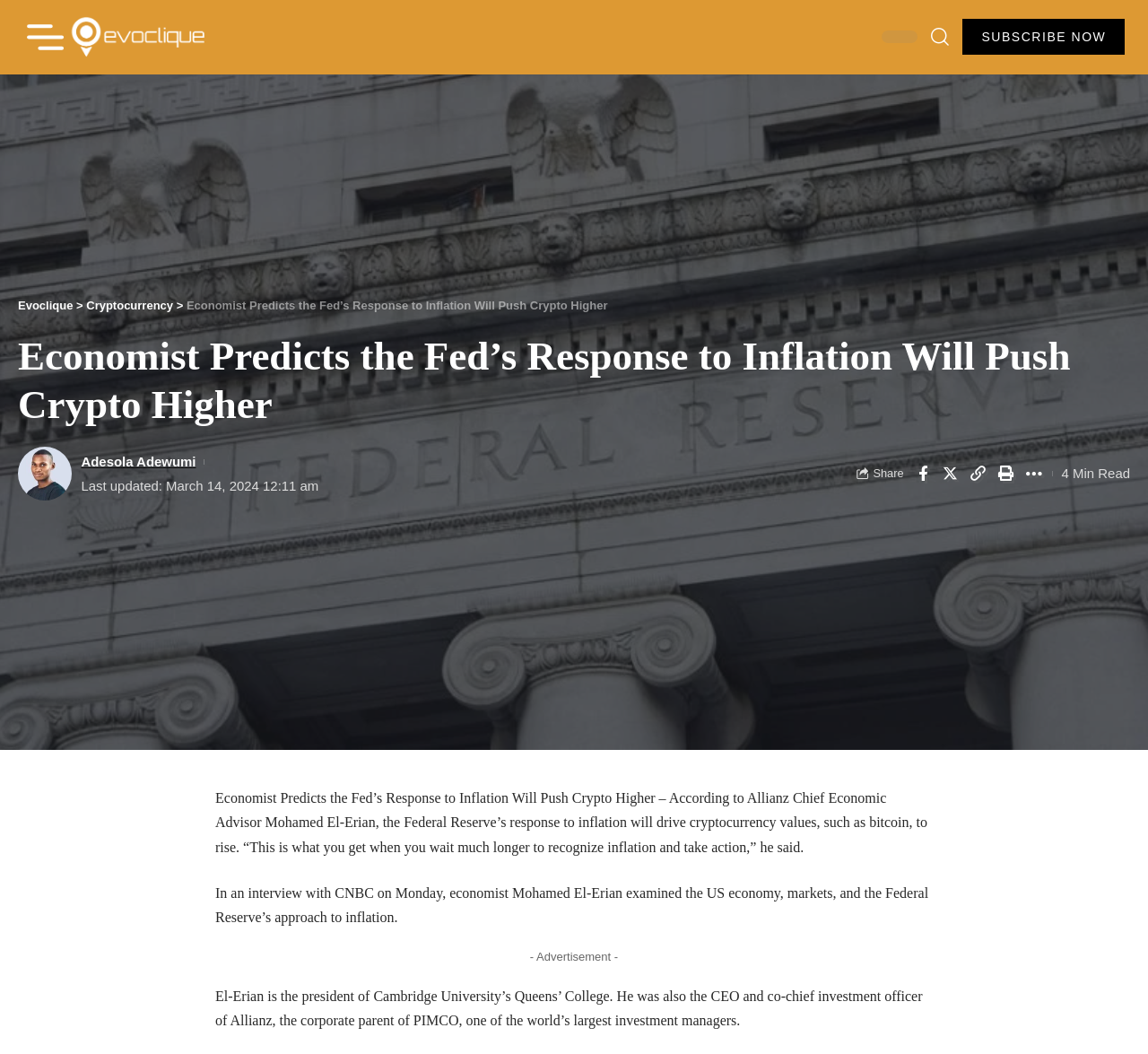Refer to the image and answer the question with as much detail as possible: What is the name of the investment manager mentioned in the article?

I found the answer by reading the article content, specifically the sentence 'He was also the CEO and co-chief investment officer of Allianz, the corporate parent of PIMCO, one of the world’s largest investment managers.'